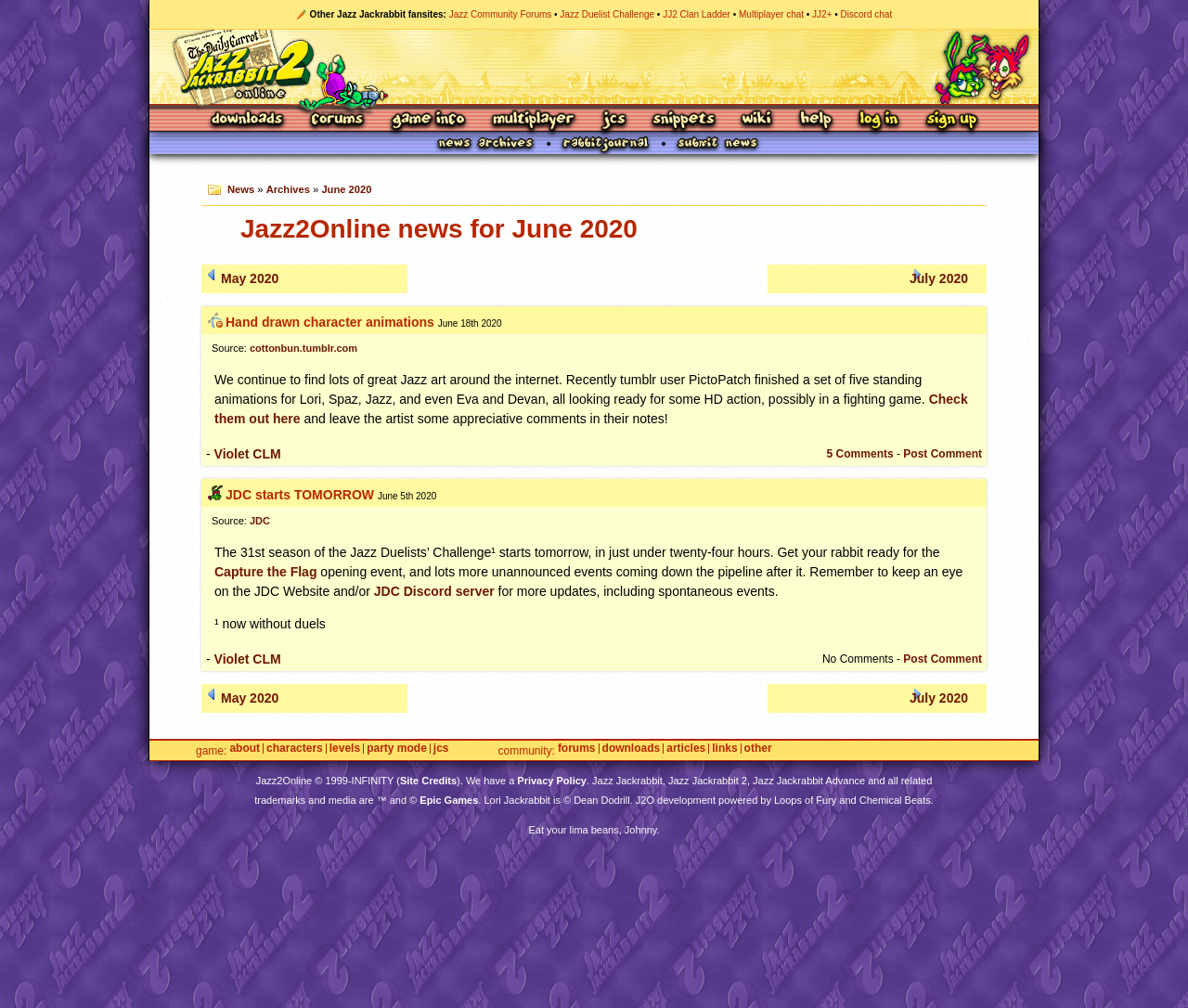What is the type of game mode mentioned in the webpage?
Look at the image and answer the question with a single word or phrase.

Capture the Flag